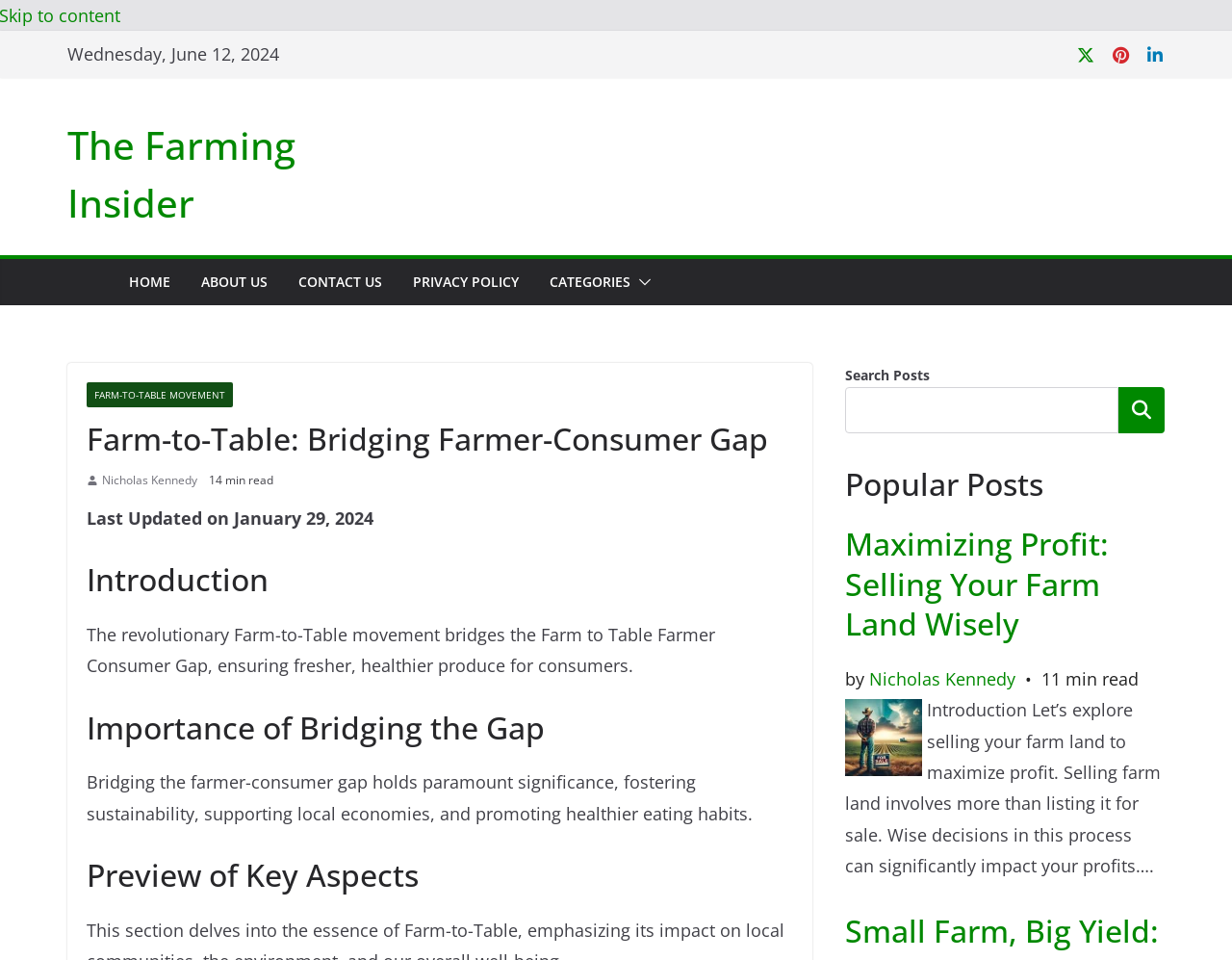Extract the main heading from the webpage content.

Farm-to-Table: Bridging Farmer-Consumer Gap